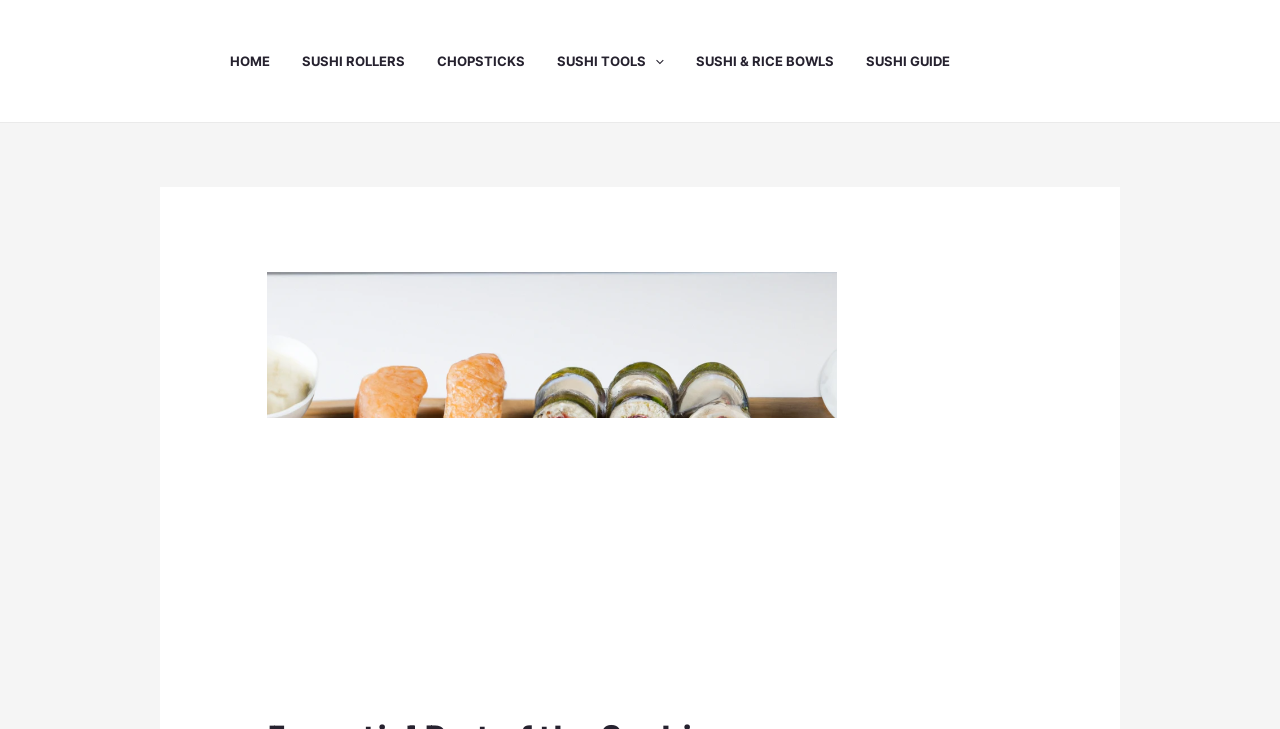What is the logo of the website?
Give a one-word or short-phrase answer derived from the screenshot.

SUSHI PLANET LOGO